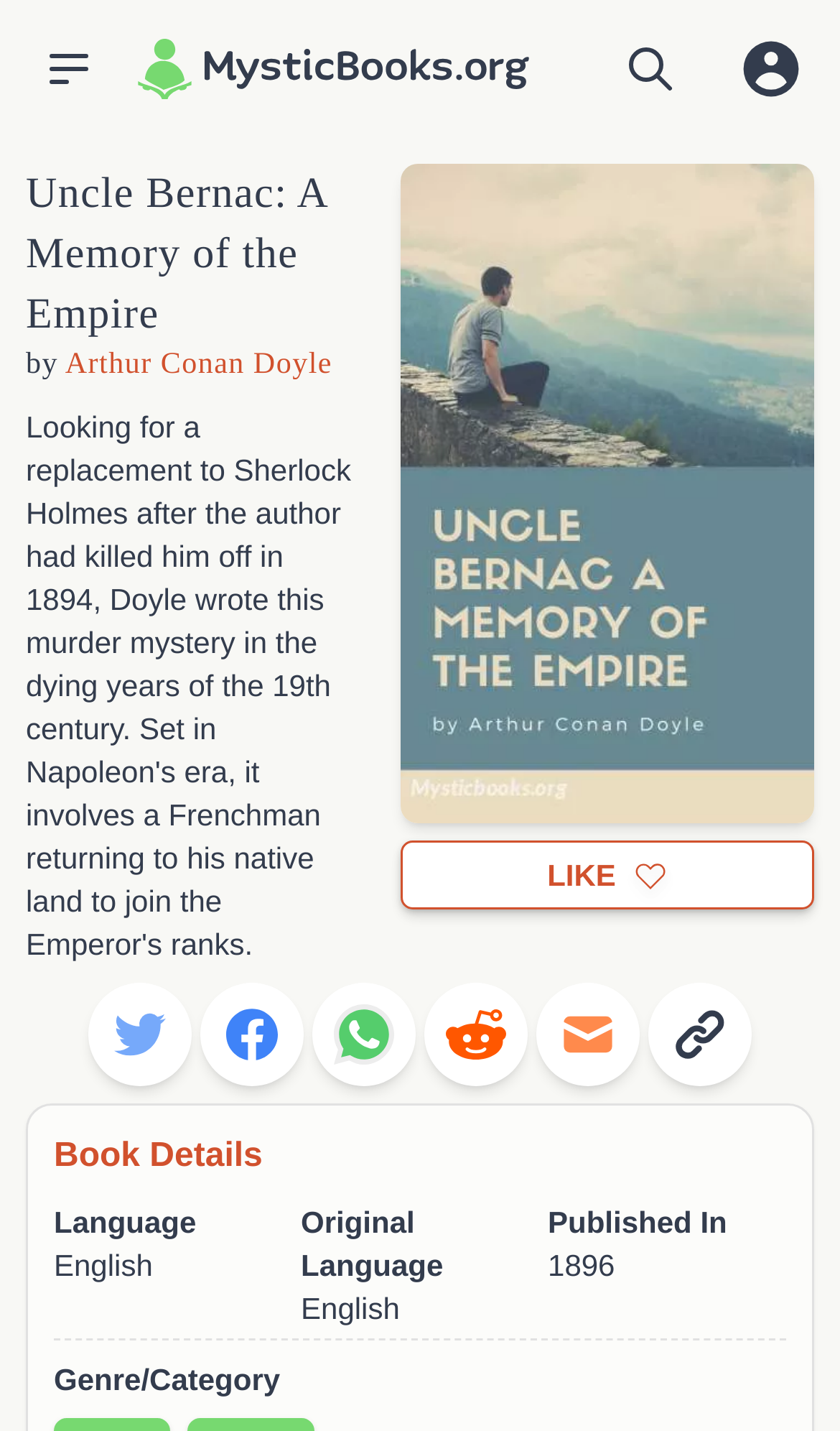Identify the bounding box coordinates of the element that should be clicked to fulfill this task: "Like the book". The coordinates should be provided as four float numbers between 0 and 1, i.e., [left, top, right, bottom].

[0.477, 0.588, 0.969, 0.636]